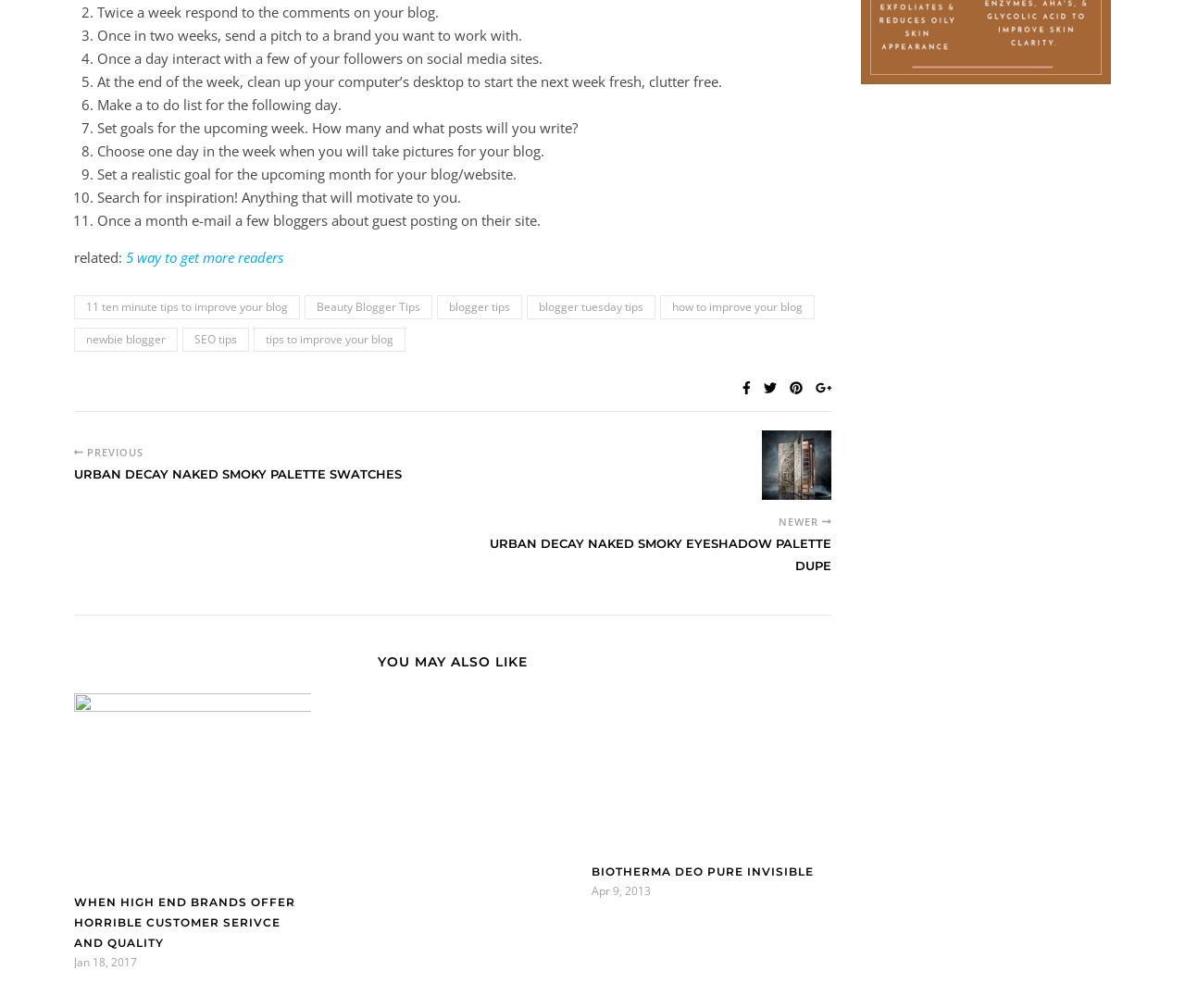Please determine the bounding box coordinates of the clickable area required to carry out the following instruction: "Explore 'BIOTHERMA DEO PURE INVISIBLE'". The coordinates must be four float numbers between 0 and 1, represented as [left, top, right, bottom].

[0.499, 0.857, 0.686, 0.871]